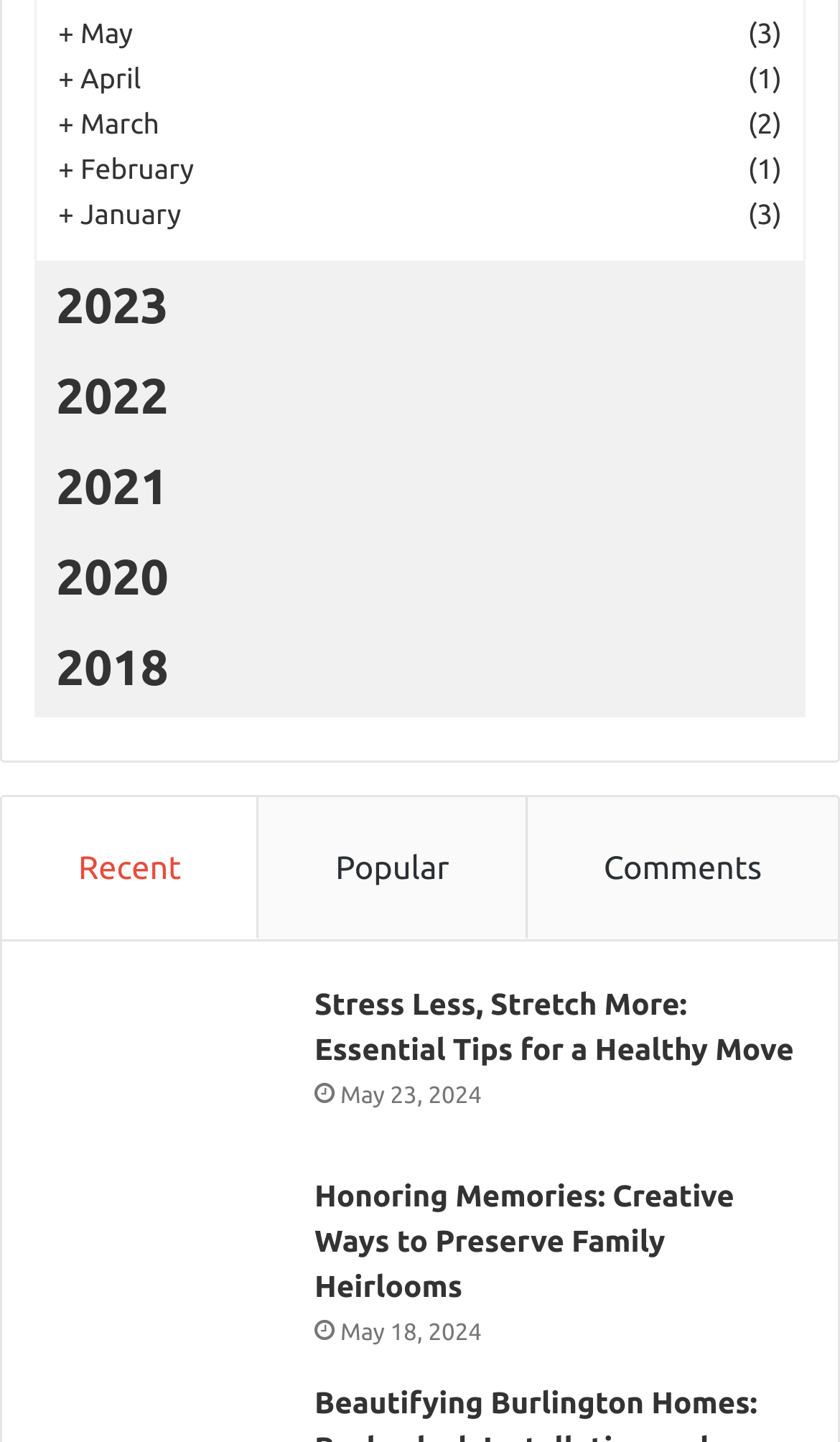Please find the bounding box coordinates of the section that needs to be clicked to achieve this instruction: "view 2023 articles".

[0.041, 0.182, 0.959, 0.245]